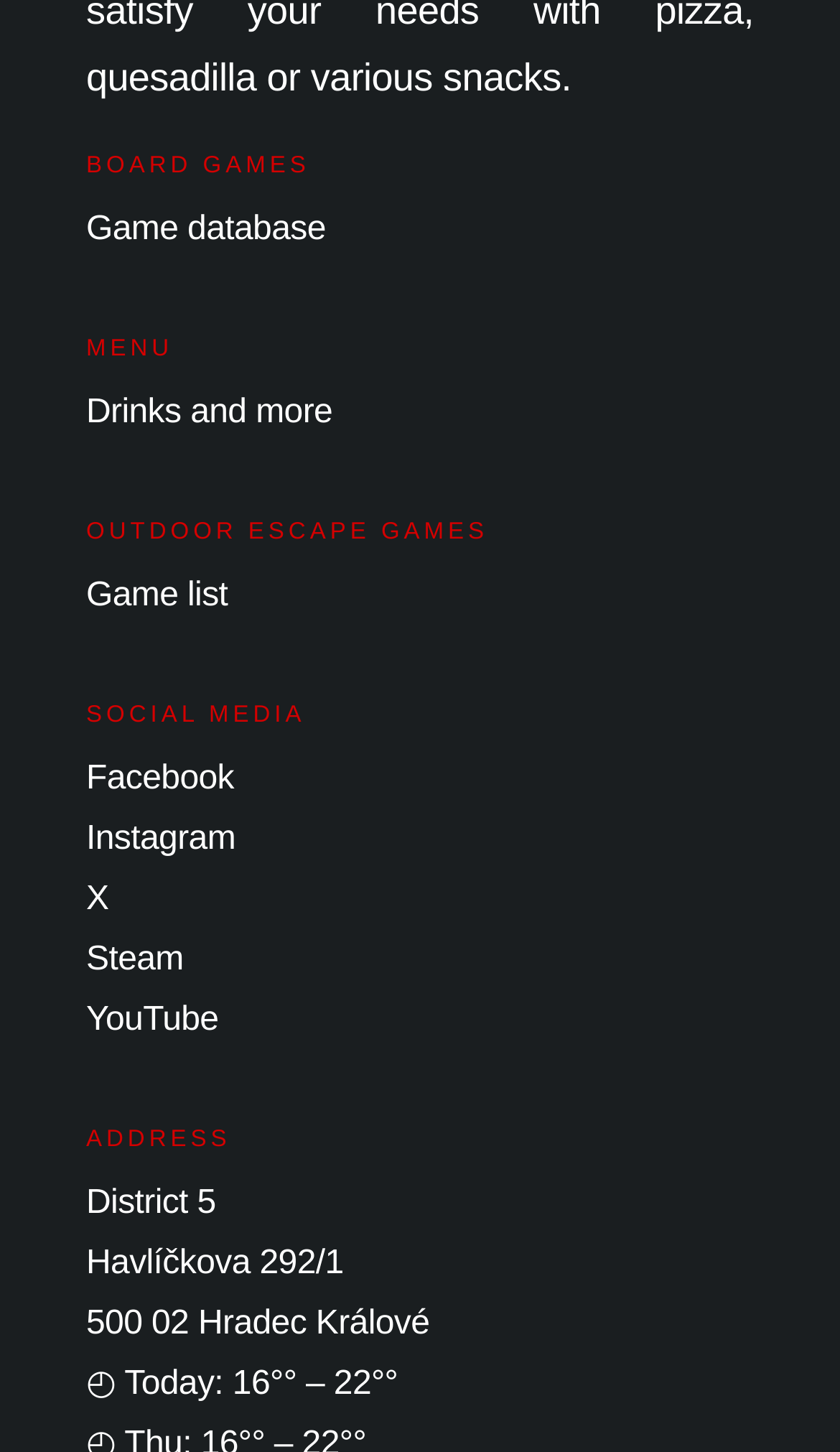Locate the bounding box coordinates for the element described below: "Game list". The coordinates must be four float values between 0 and 1, formatted as [left, top, right, bottom].

[0.103, 0.398, 0.271, 0.423]